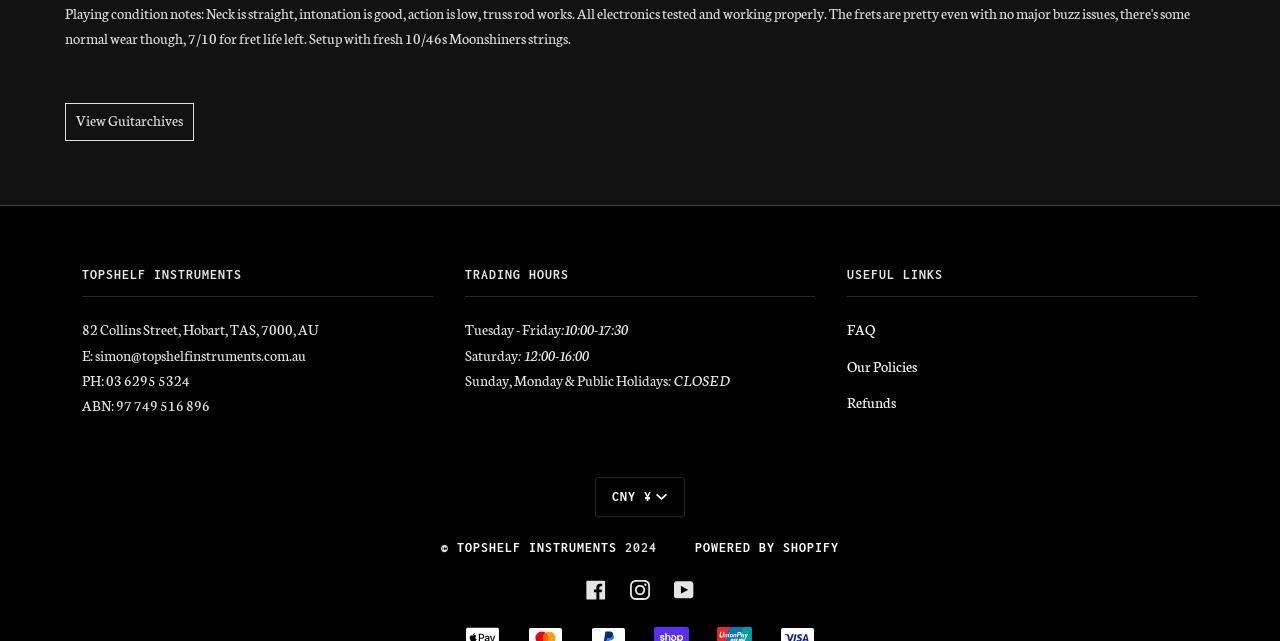What is the ABN of Topshelf Instruments?
Please provide a single word or phrase as the answer based on the screenshot.

97 749 516 896